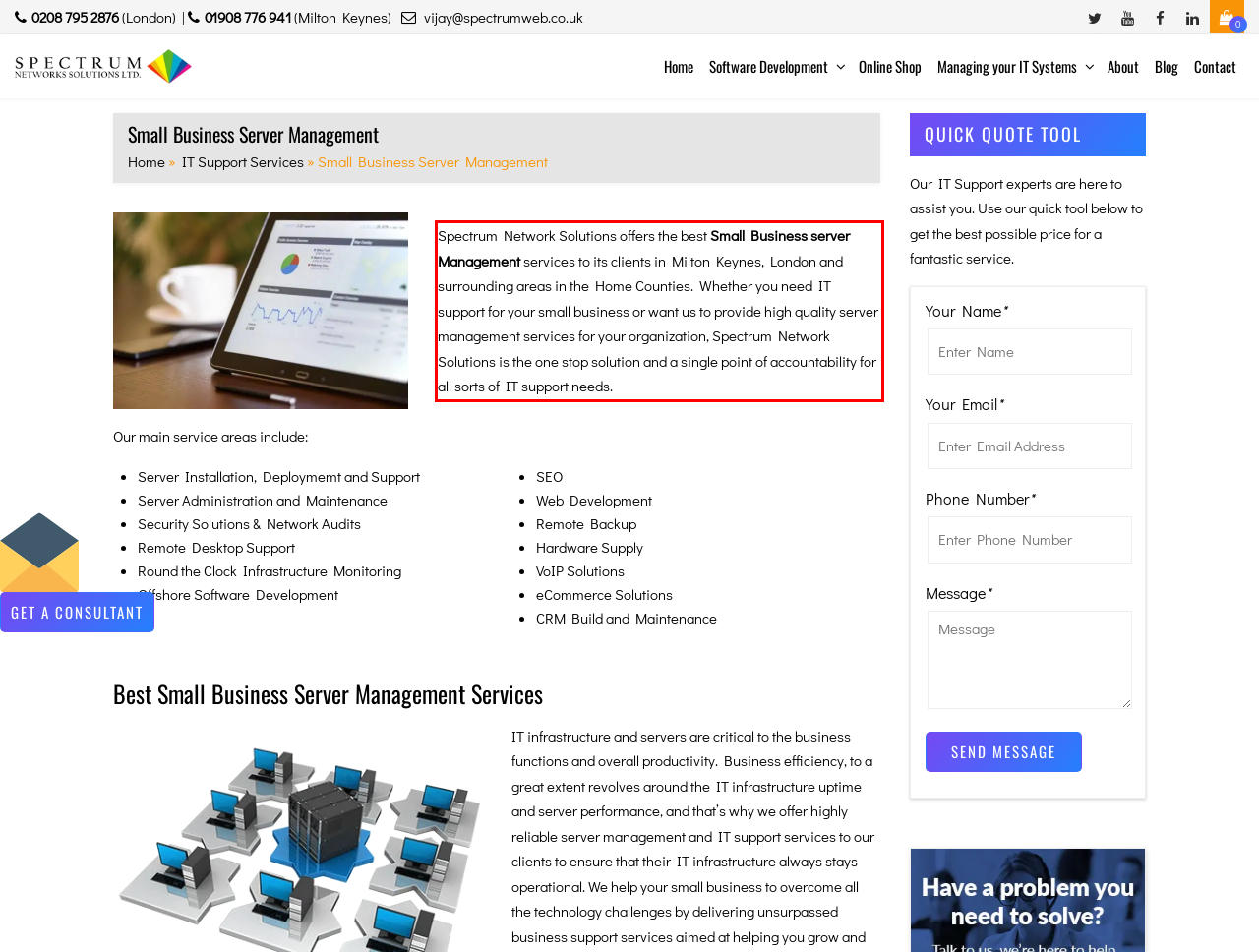Identify the text inside the red bounding box on the provided webpage screenshot by performing OCR.

Spectrum Network Solutions offers the best Small Business server Management services to its clients in Milton Keynes, London and surrounding areas in the Home Counties. Whether you need IT support for your small business or want us to provide high quality server management services for your organization, Spectrum Network Solutions is the one stop solution and a single point of accountability for all sorts of IT support needs.